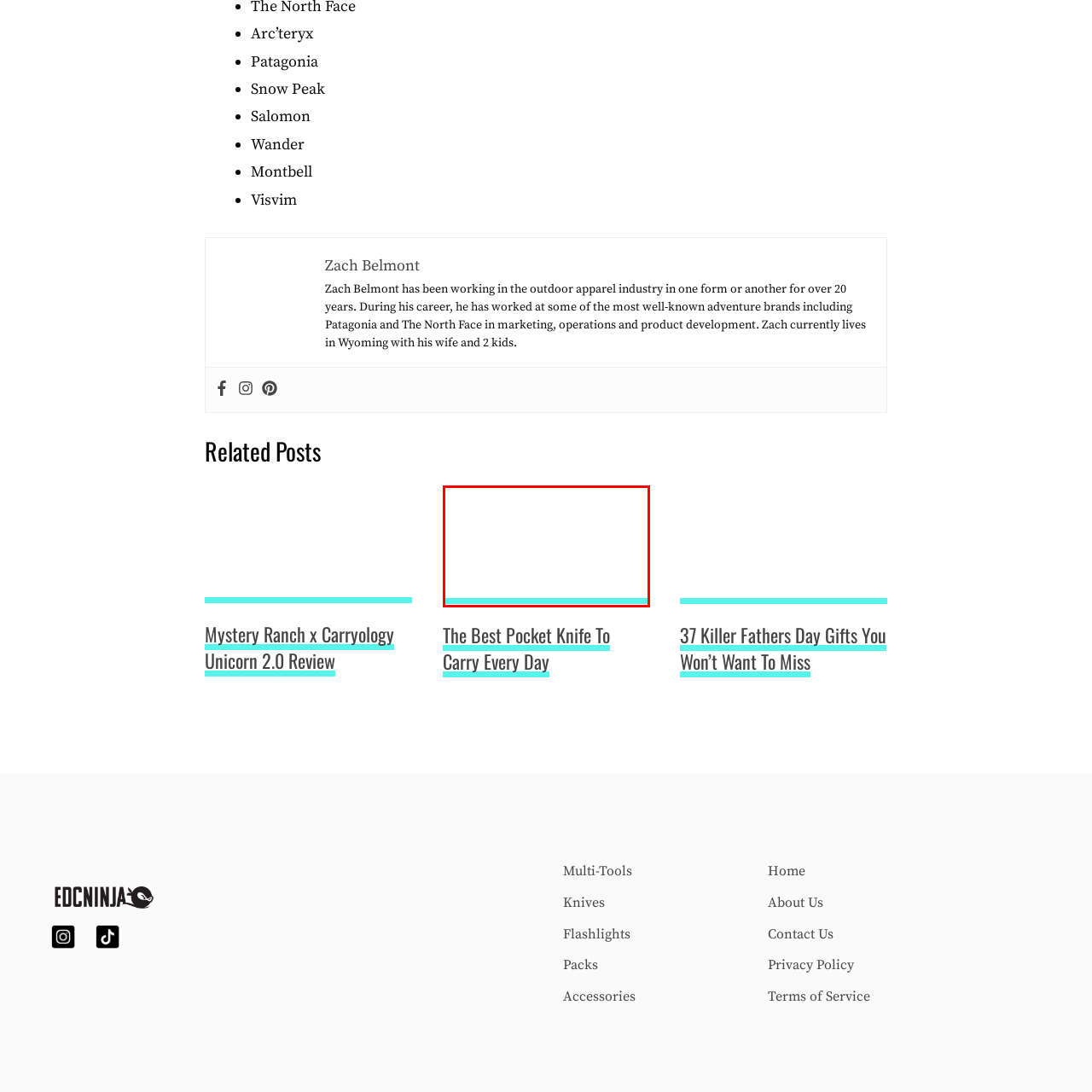Generate a detailed description of the content found inside the red-outlined section of the image.

The image features a stylized design element, specifically a line represented in a vibrant turquoise color against a white backdrop. This graphical detail is likely intended to enhance the visual appeal of the related content, possibly associated with outdoor or adventure gear, given the context of the surrounding information which includes references to popular outdoor brands like Patagonia and The North Face. This could be part of a promotional or editorial section discussing pocket knives or outdoor accessories, aiming to attract the reader’s attention through its striking color contrast.